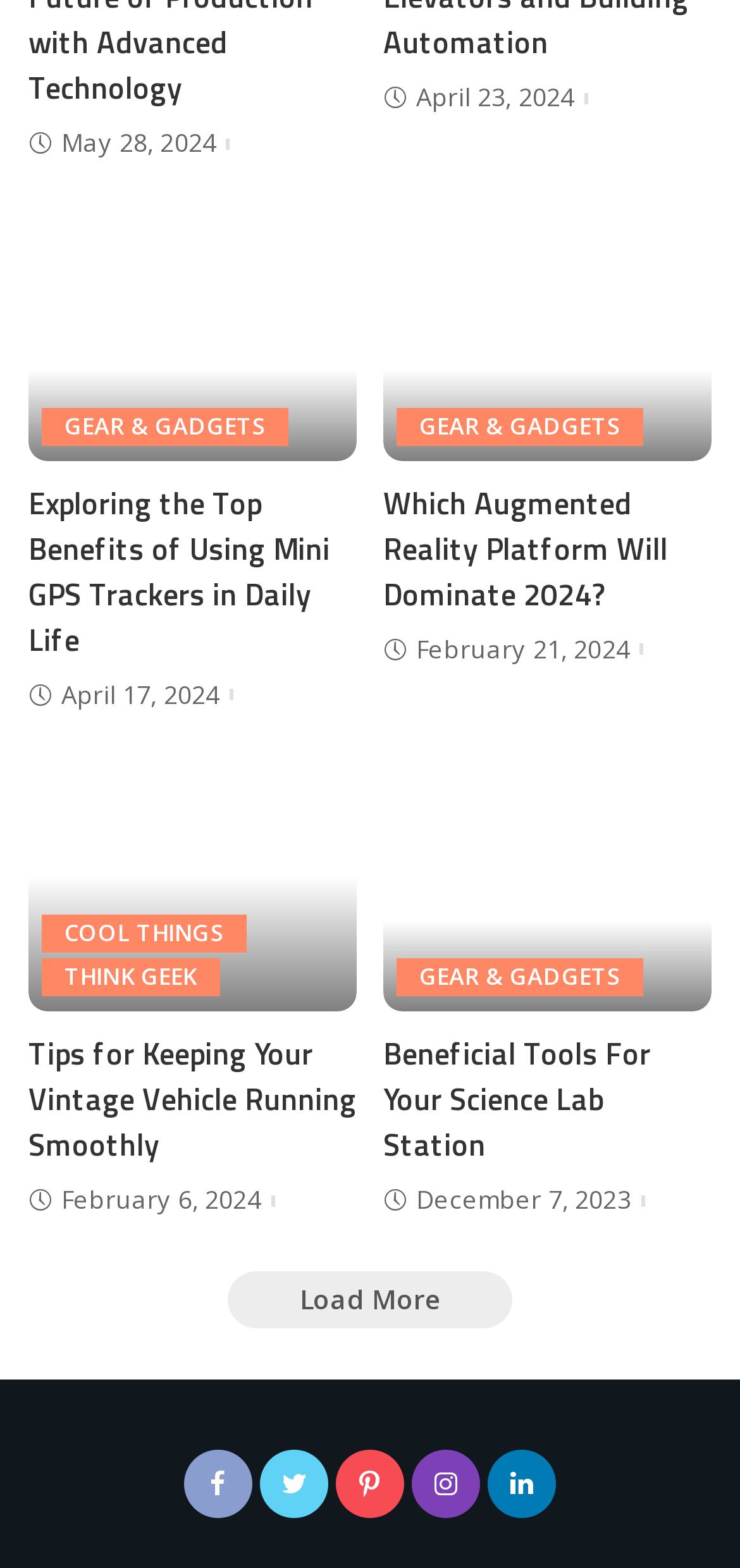Refer to the image and provide an in-depth answer to the question:
How many links are there at the bottom of the page?

There are four link elements at the bottom of the page, labeled 'b', 'd', 'f', and '4'.